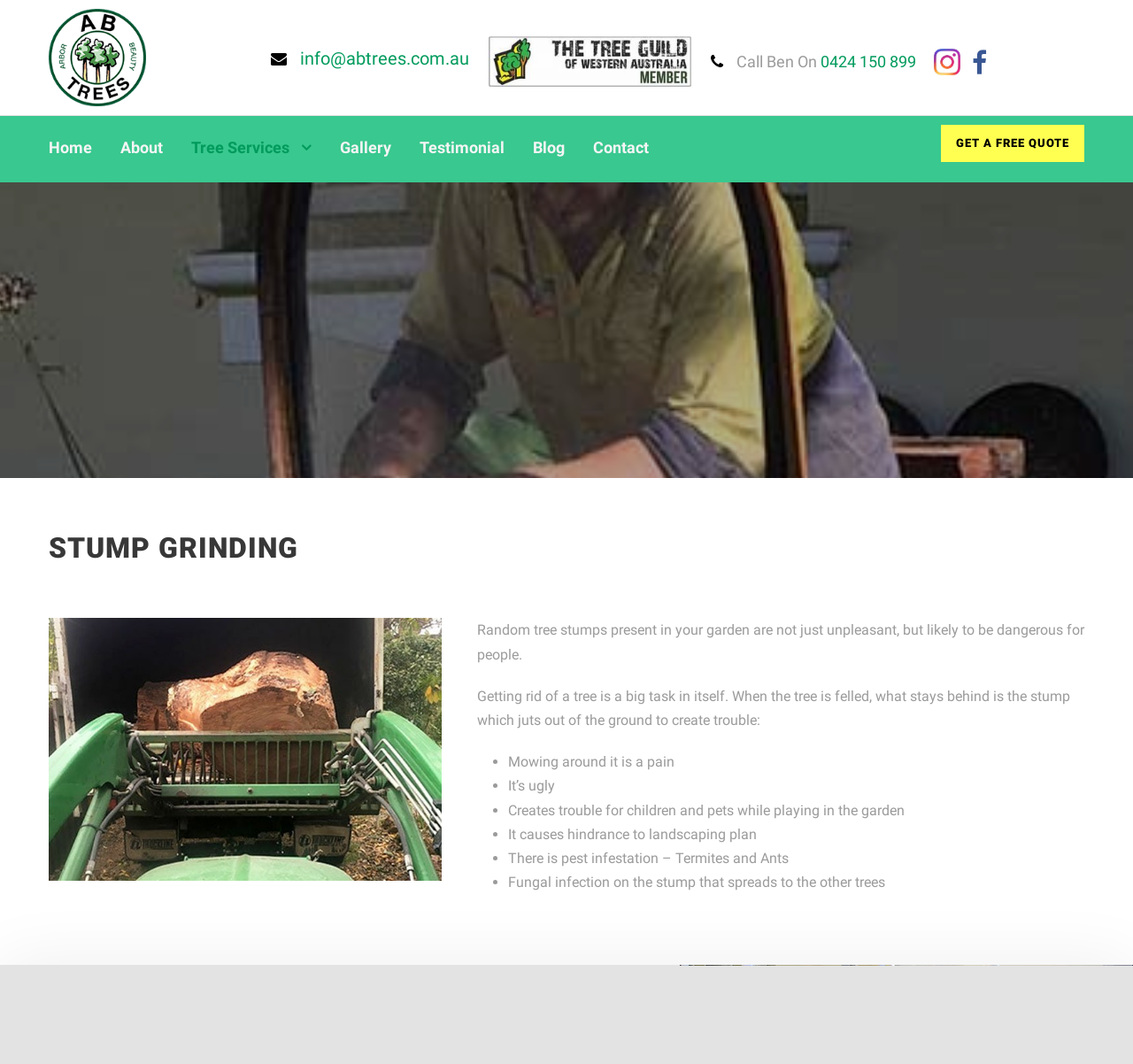Please give a succinct answer to the question in one word or phrase:
How many reasons are given for removing tree stumps?

6